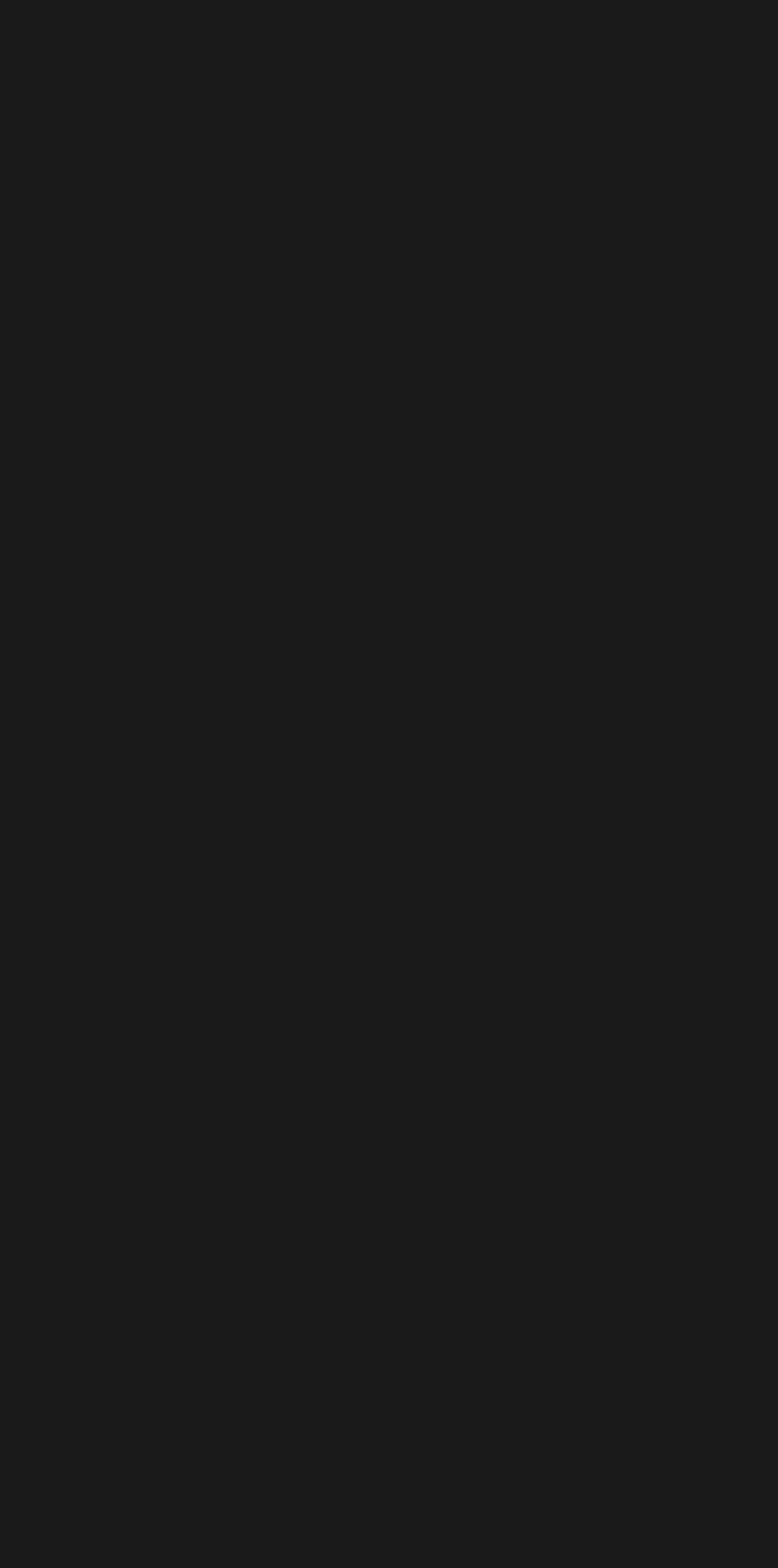From the webpage screenshot, identify the region described by Old Wives’ Lore and More. Provide the bounding box coordinates as (top-left x, top-left y, bottom-right x, bottom-right y), with each value being a floating point number between 0 and 1.

[0.113, 0.421, 0.923, 0.482]